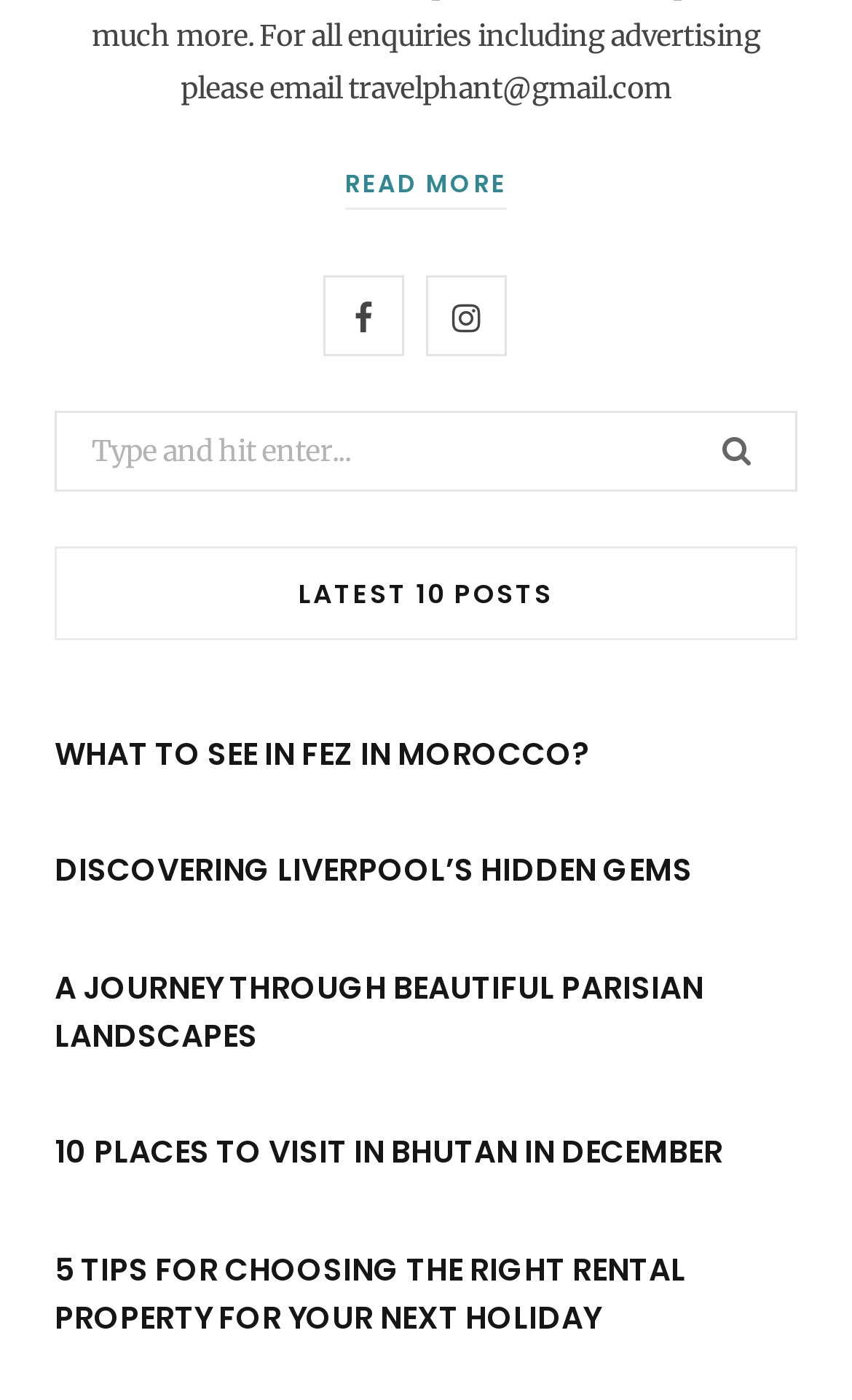Please provide the bounding box coordinates for the element that needs to be clicked to perform the following instruction: "Share on Facebook". The coordinates should be given as four float numbers between 0 and 1, i.e., [left, top, right, bottom].

None